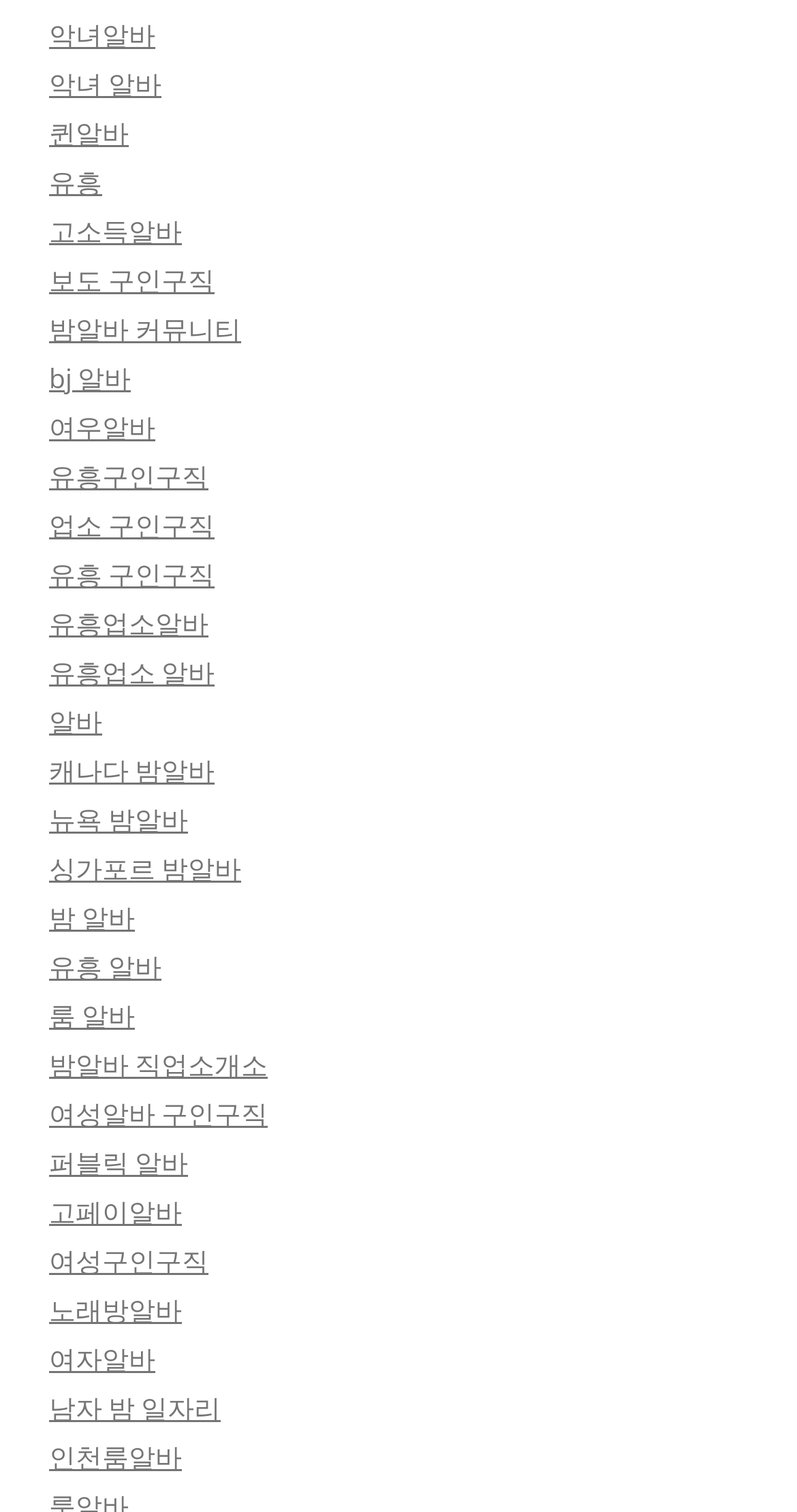Give a short answer using one word or phrase for the question:
Are all links related to job searching?

Mostly